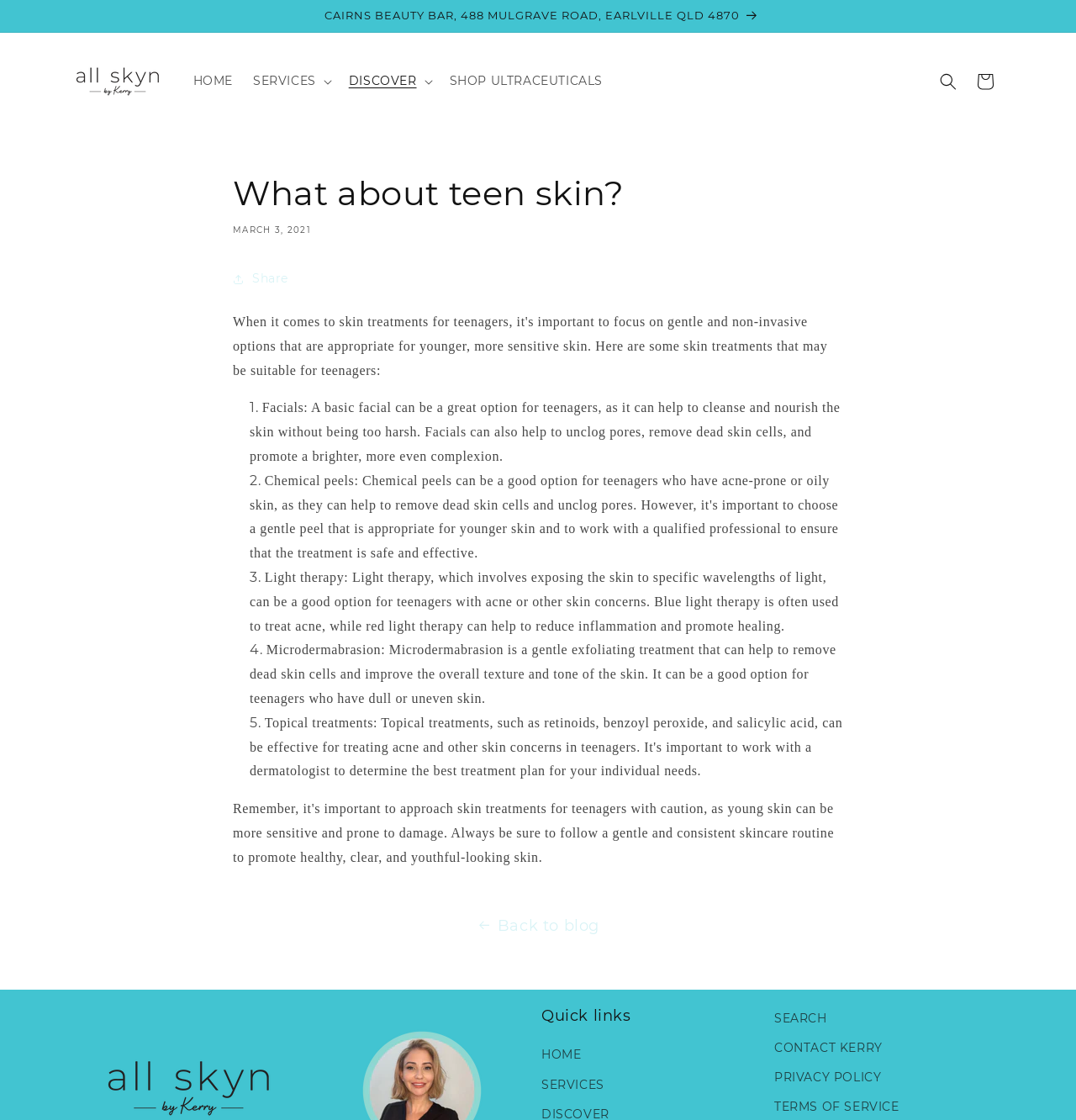Predict the bounding box coordinates of the area that should be clicked to accomplish the following instruction: "Read the 'What about teen skin?' article". The bounding box coordinates should consist of four float numbers between 0 and 1, i.e., [left, top, right, bottom].

[0.216, 0.153, 0.784, 0.21]